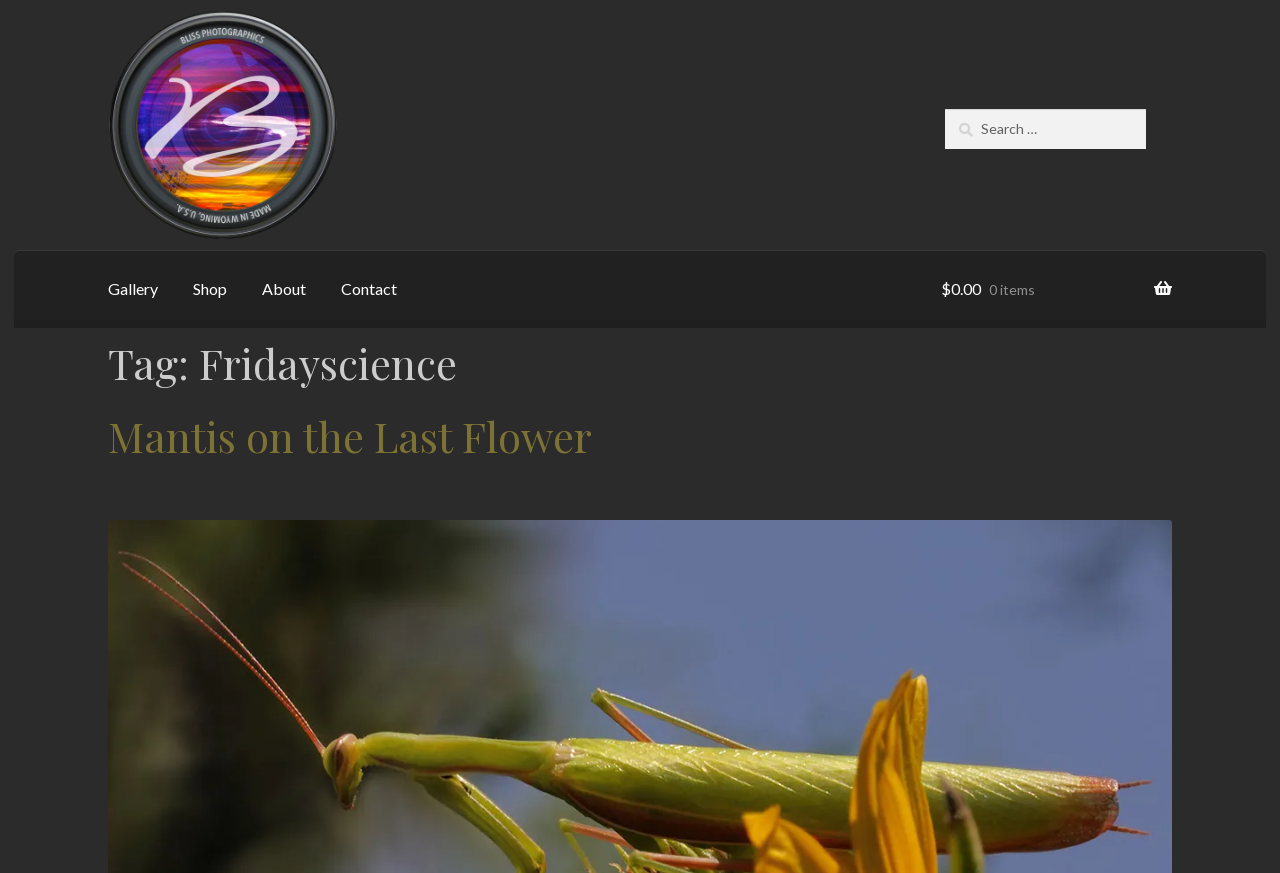Please mark the clickable region by giving the bounding box coordinates needed to complete this instruction: "Login as a member".

None